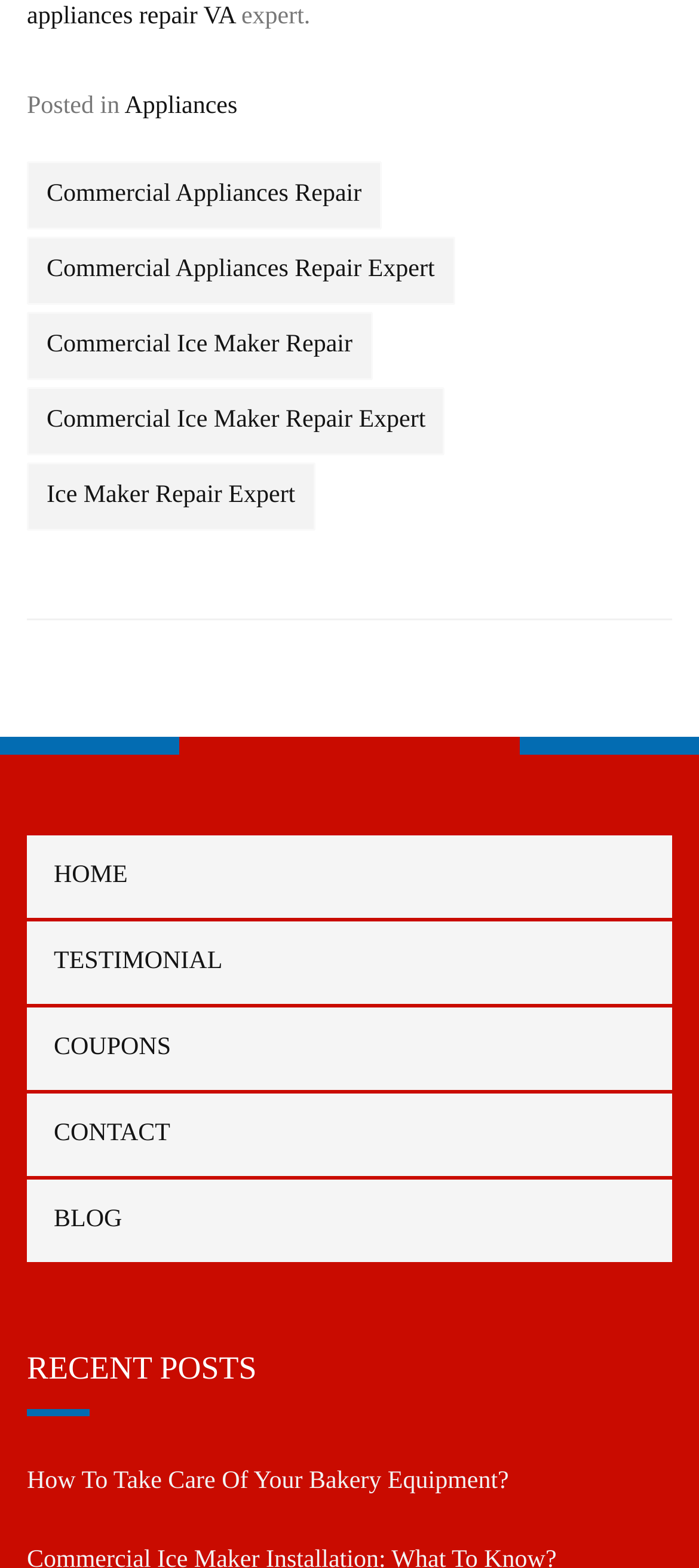Determine the bounding box coordinates of the clickable element necessary to fulfill the instruction: "go to home page". Provide the coordinates as four float numbers within the 0 to 1 range, i.e., [left, top, right, bottom].

[0.038, 0.533, 0.962, 0.585]